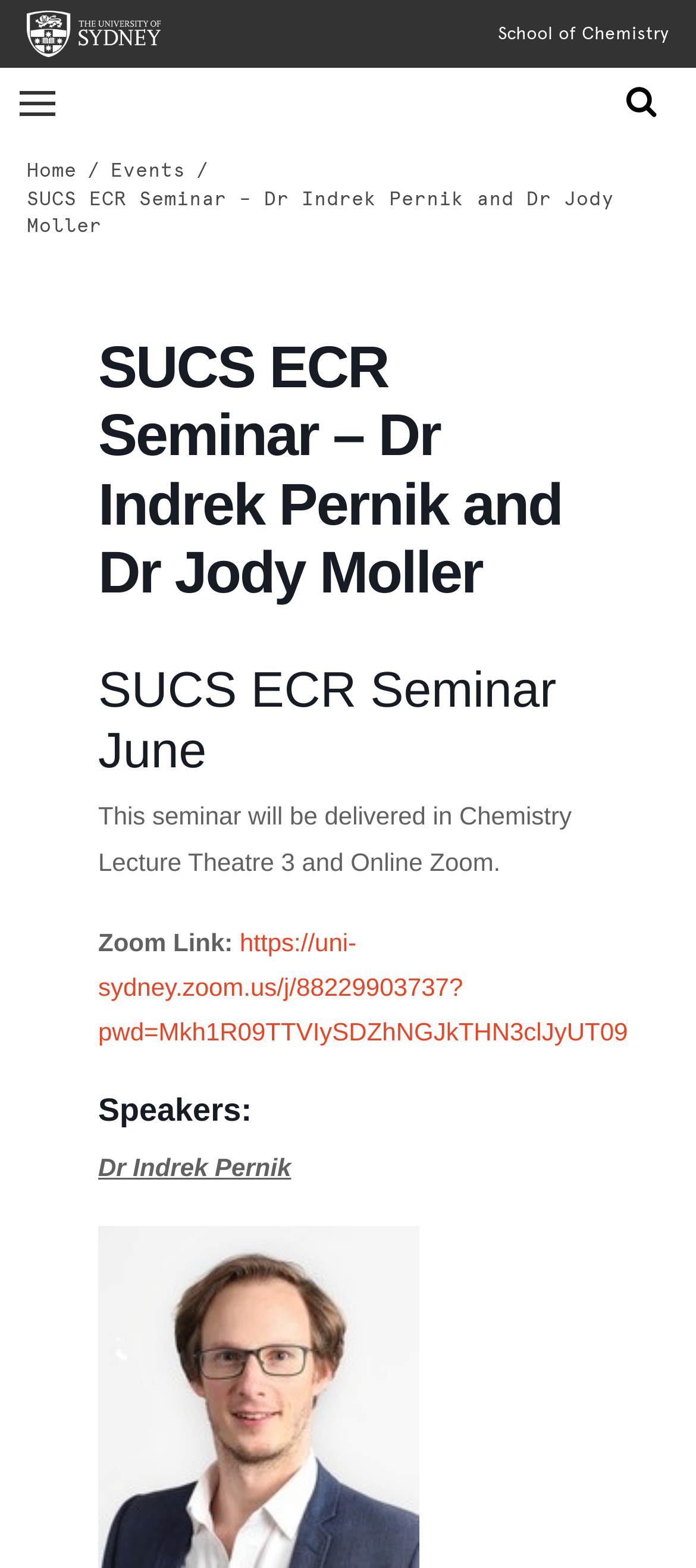What is the text of the first link on the webpage?
Give a single word or phrase answer based on the content of the image.

School of Chemistry